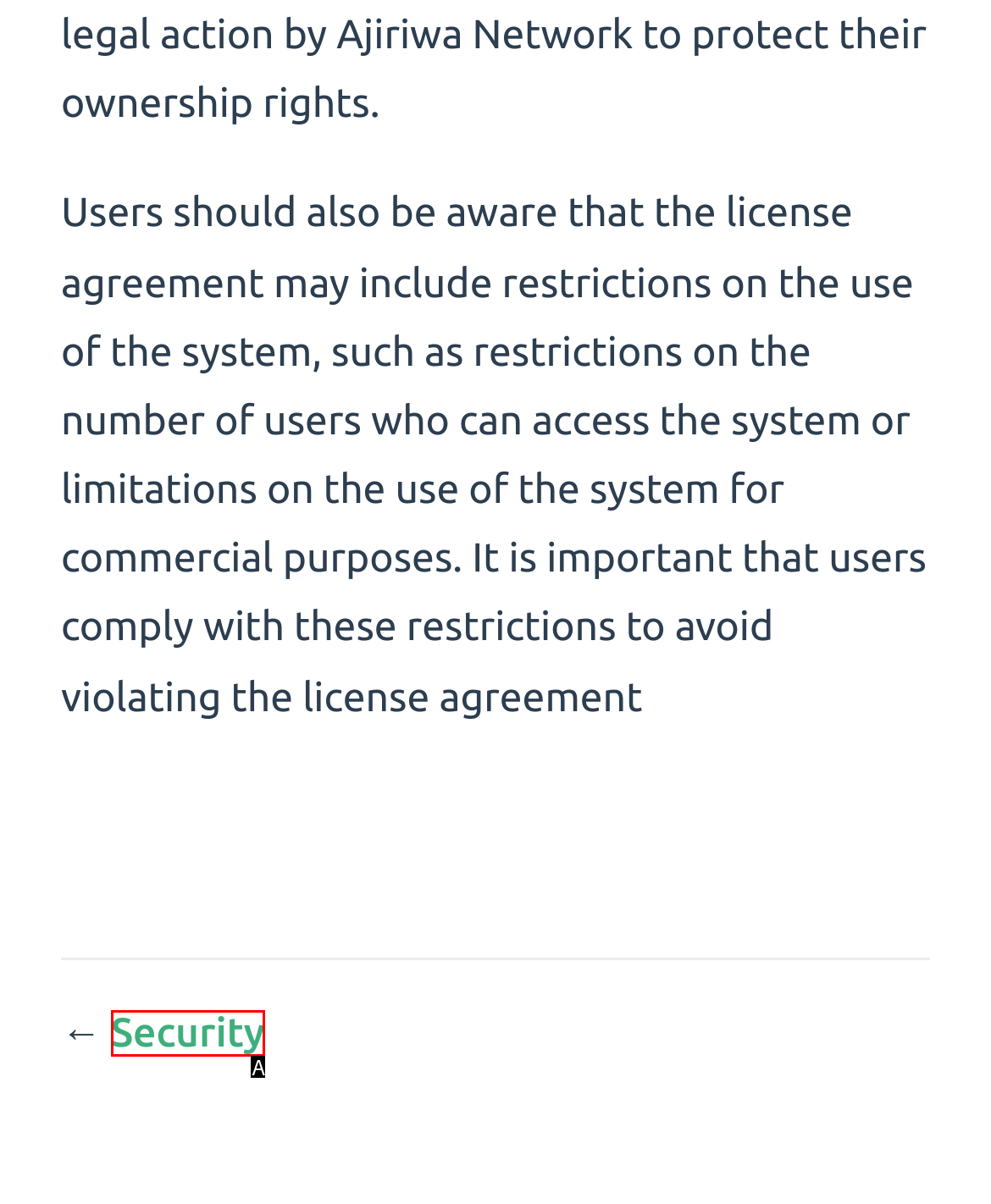Identify which HTML element matches the description: Security
Provide your answer in the form of the letter of the correct option from the listed choices.

A